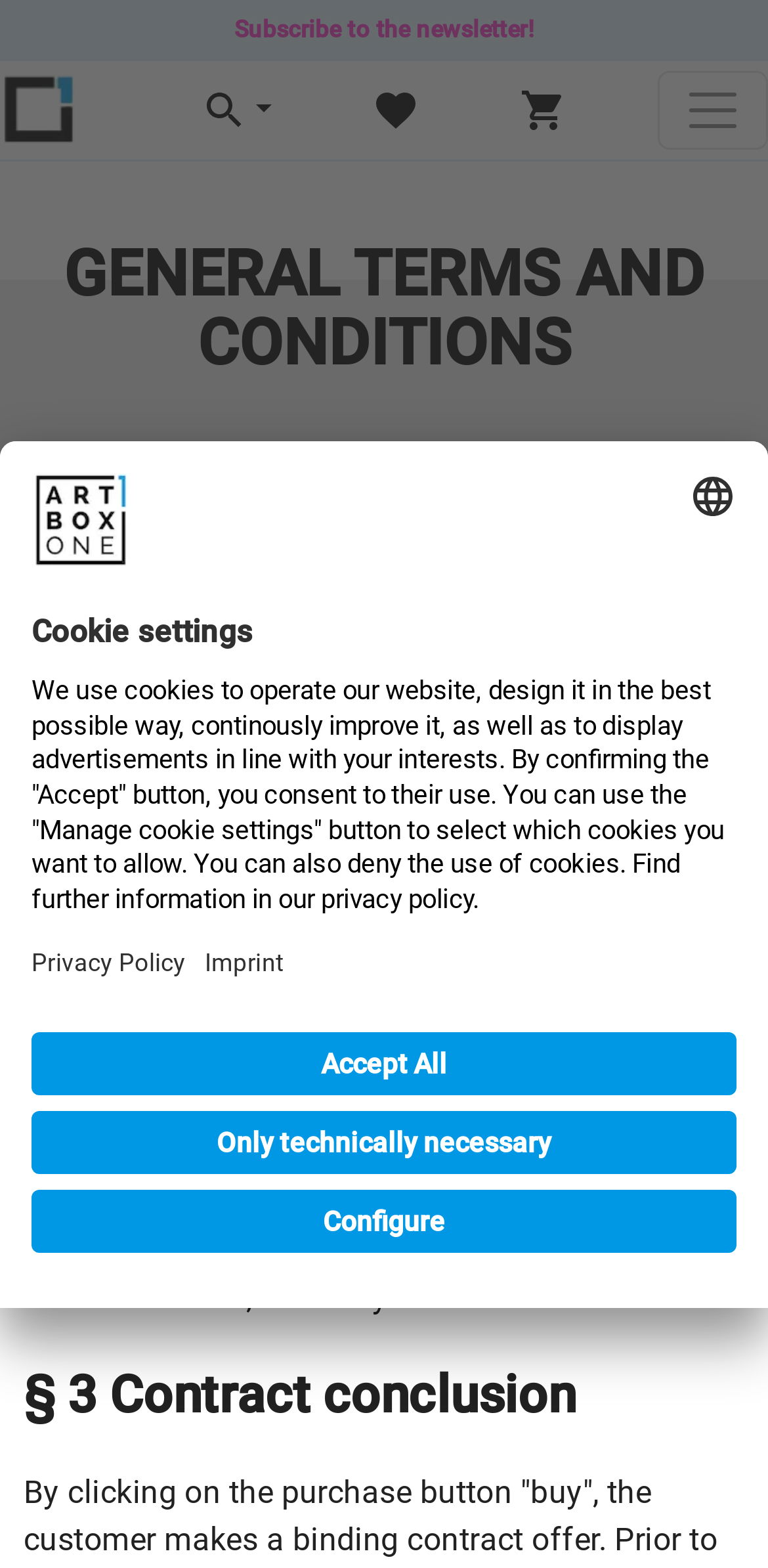Based on the provided description, "Privacy Policy", find the bounding box of the corresponding UI element in the screenshot.

[0.041, 0.6, 0.241, 0.623]